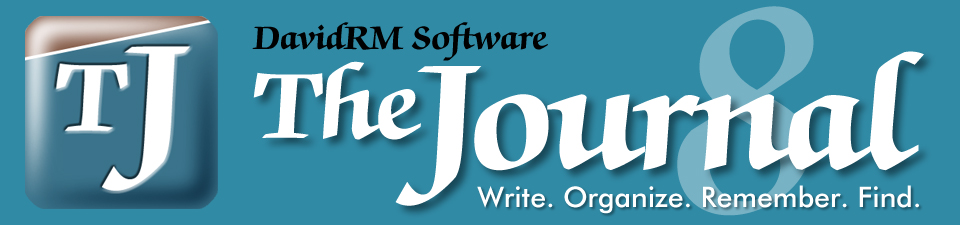Reply to the question with a brief word or phrase: What is the background color of the logo?

Teal